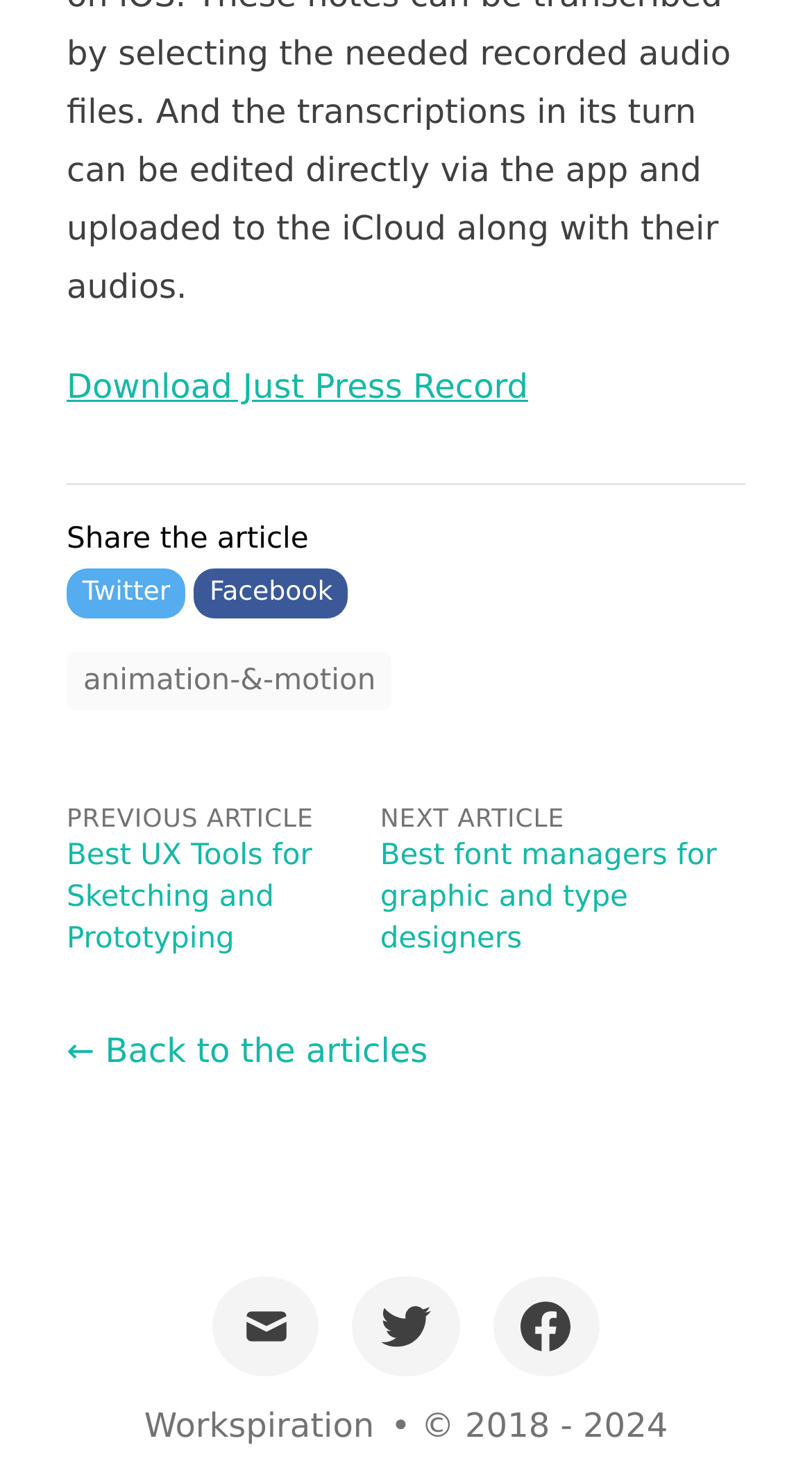Using the webpage screenshot, find the UI element described by Animation-&-motion. Provide the bounding box coordinates in the format (top-left x, top-left y, bottom-right x, bottom-right y), ensuring all values are floating point numbers between 0 and 1.

[0.082, 0.443, 0.483, 0.483]